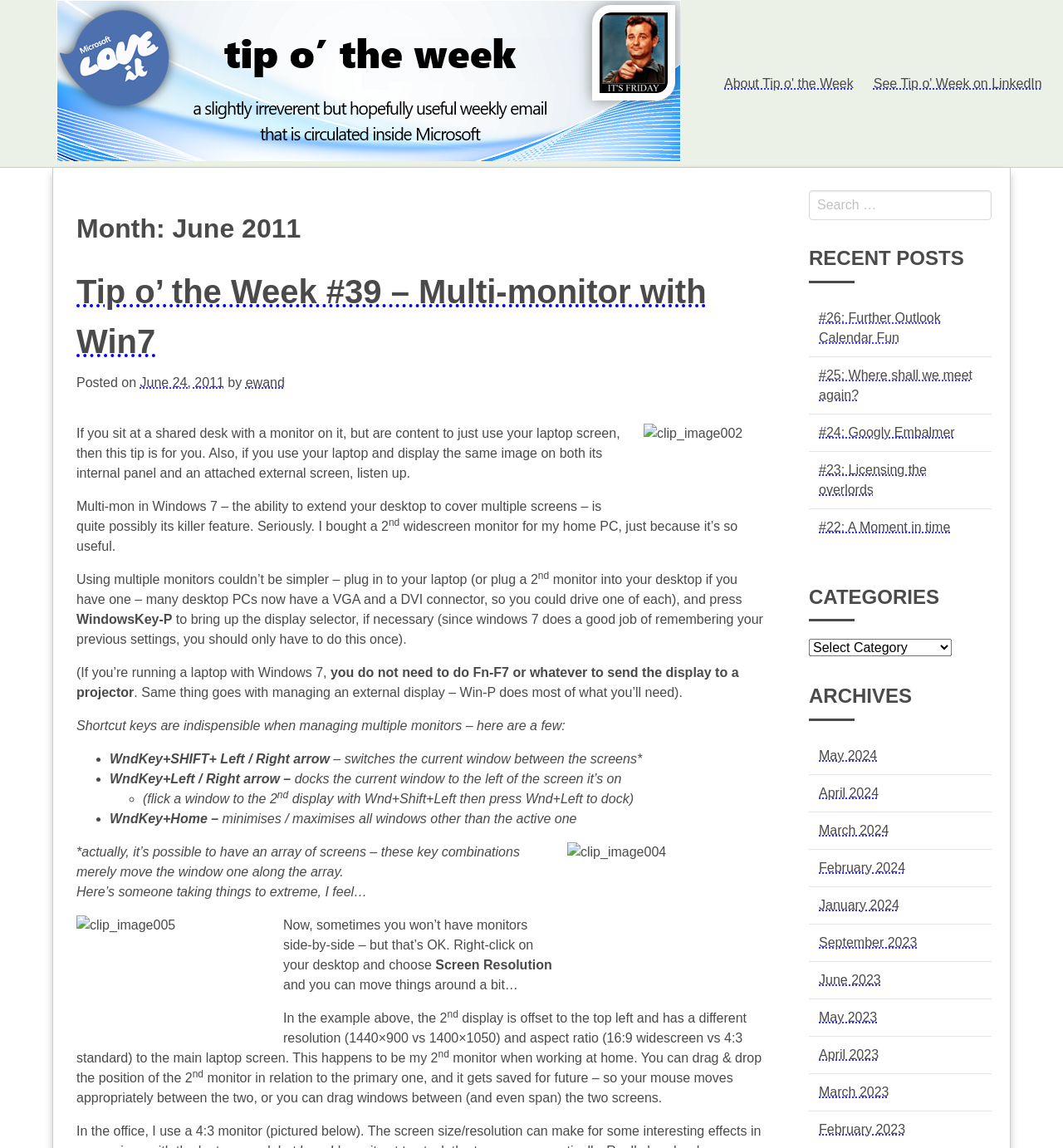From the image, can you give a detailed response to the question below:
What is the topic of Tip o' the Week #39?

The topic of Tip o' the Week #39 is 'Multi-monitor with Win7' which is mentioned in the heading 'Tip o’ the Week #39 – Multi-monitor with Win7'.